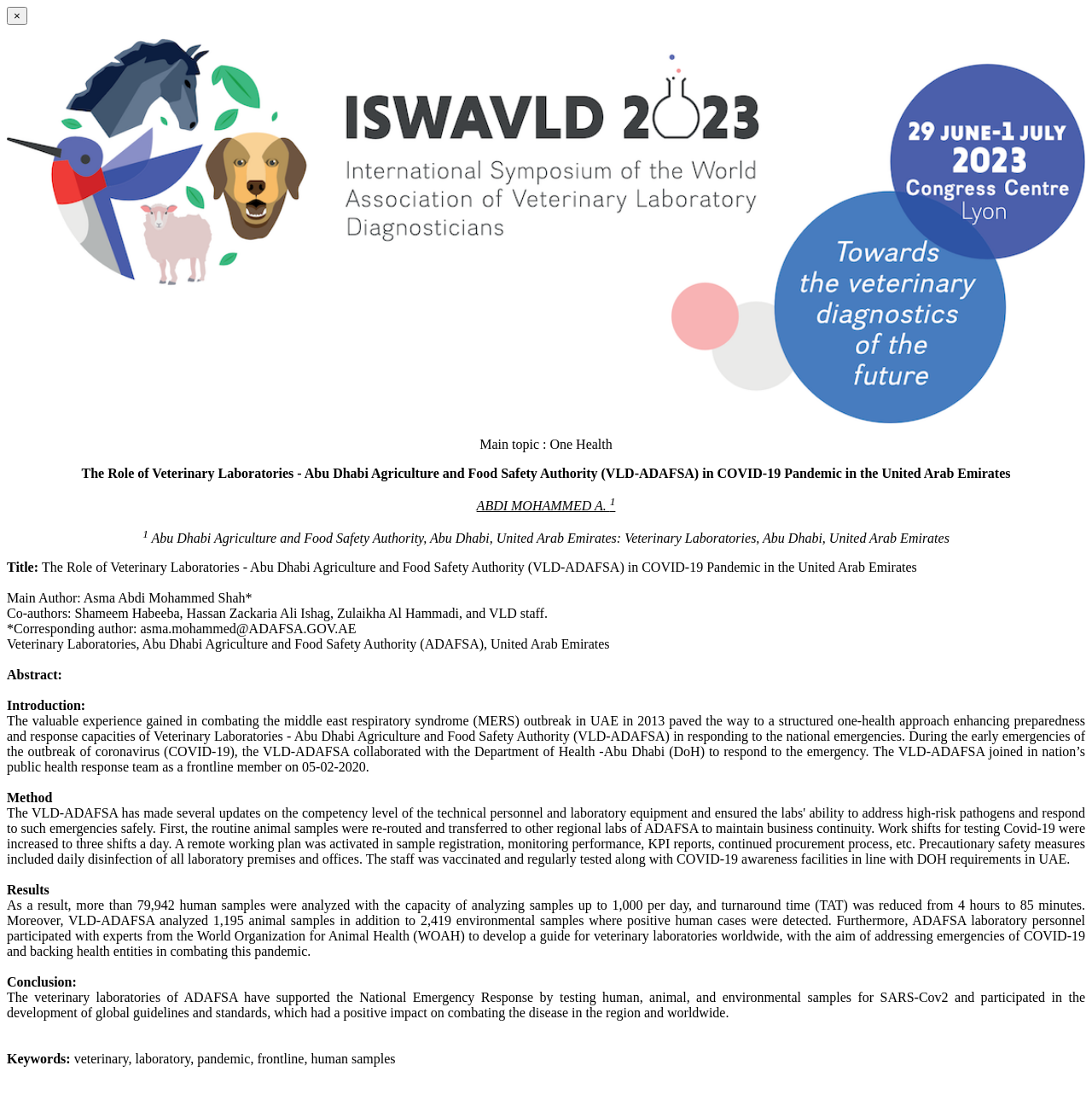Look at the image and answer the question in detail:
What is the role of Veterinary Laboratories in COVID-19 pandemic?

The role of Veterinary Laboratories in COVID-19 pandemic is to respond to national emergencies as mentioned in the StaticText element 'The Role of Veterinary Laboratories - Abu Dhabi Agriculture and Food Safety Authority (VLD-ADAFSA) in COVID-19 Pandemic in the United Arab Emirates' with bounding box coordinates [0.075, 0.416, 0.925, 0.429].